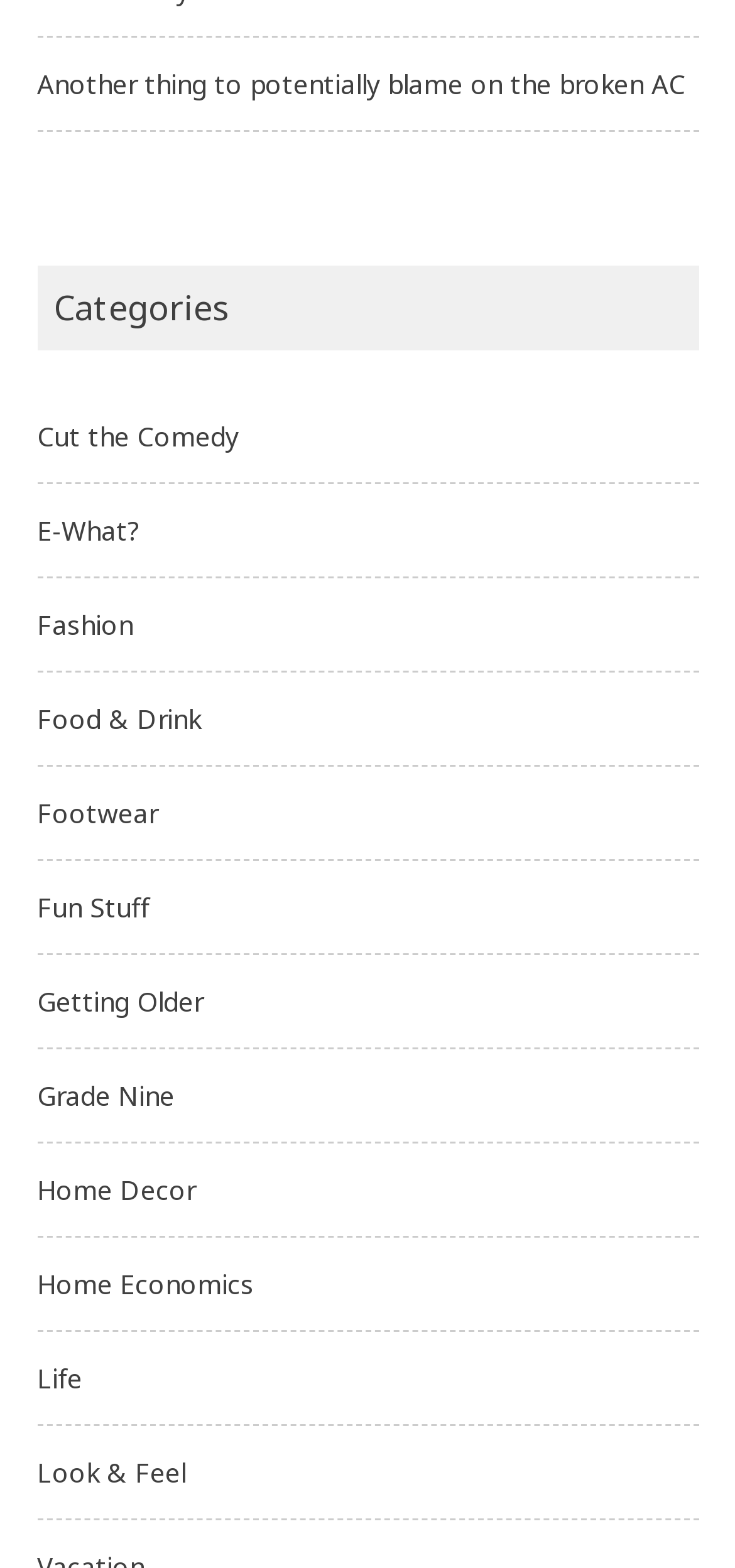What is the first category listed? Examine the screenshot and reply using just one word or a brief phrase.

Cut the Comedy